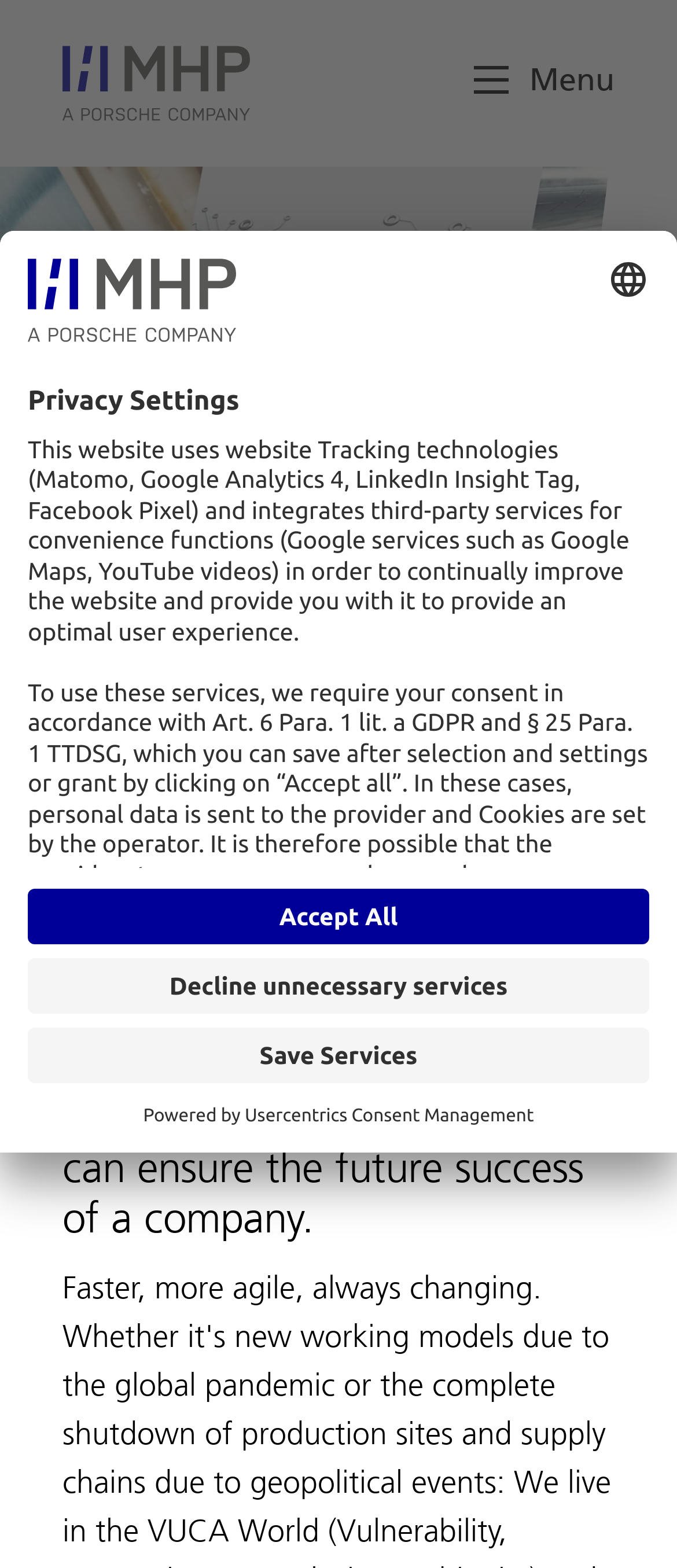Identify the bounding box coordinates for the element you need to click to achieve the following task: "Click the 'Industries' button". The coordinates must be four float values ranging from 0 to 1, formatted as [left, top, right, bottom].

[0.092, 0.121, 0.908, 0.191]